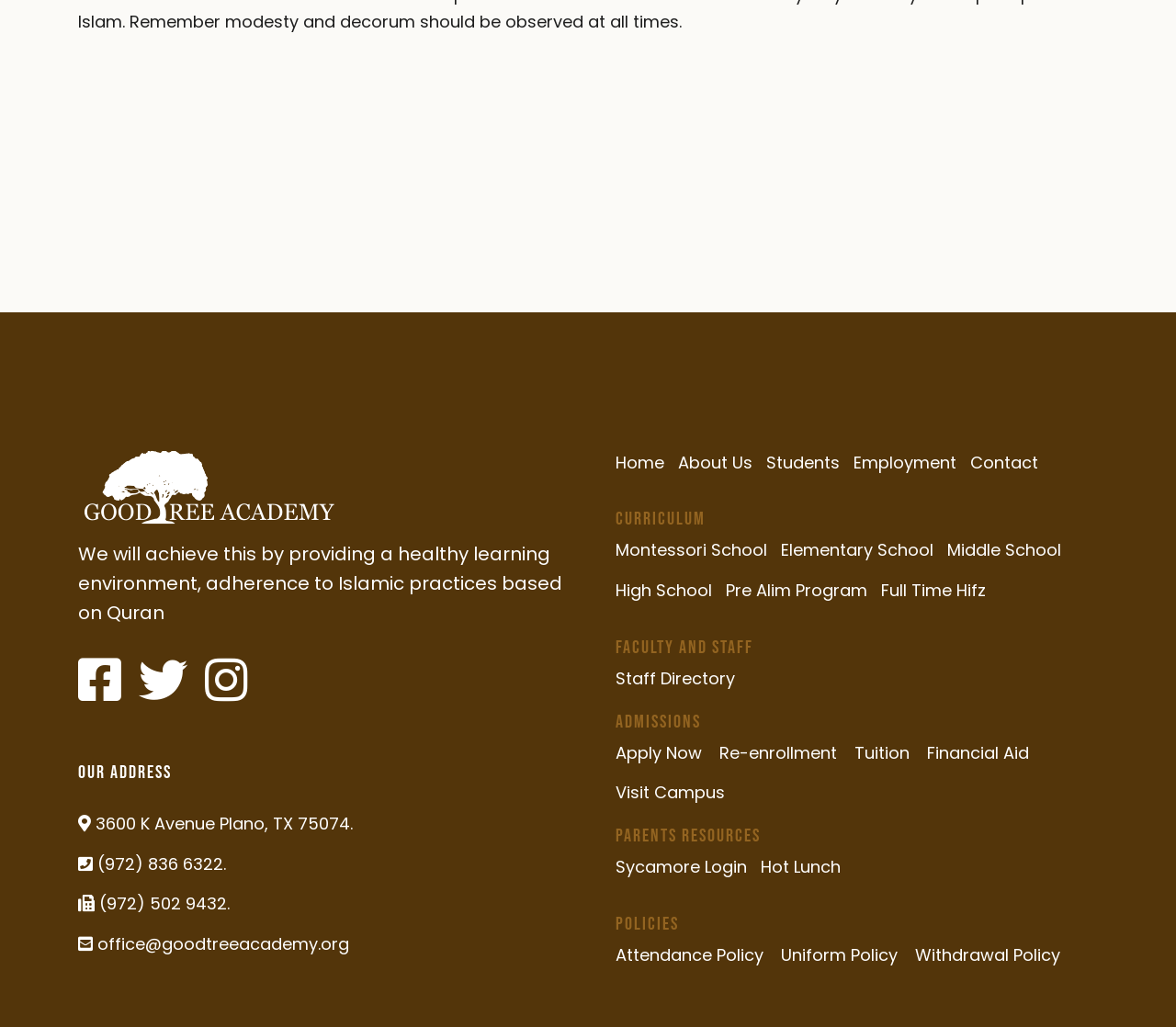Please mark the clickable region by giving the bounding box coordinates needed to complete this instruction: "Read more on 'NFA claims'market manipulation' lifted rice prices'".

None